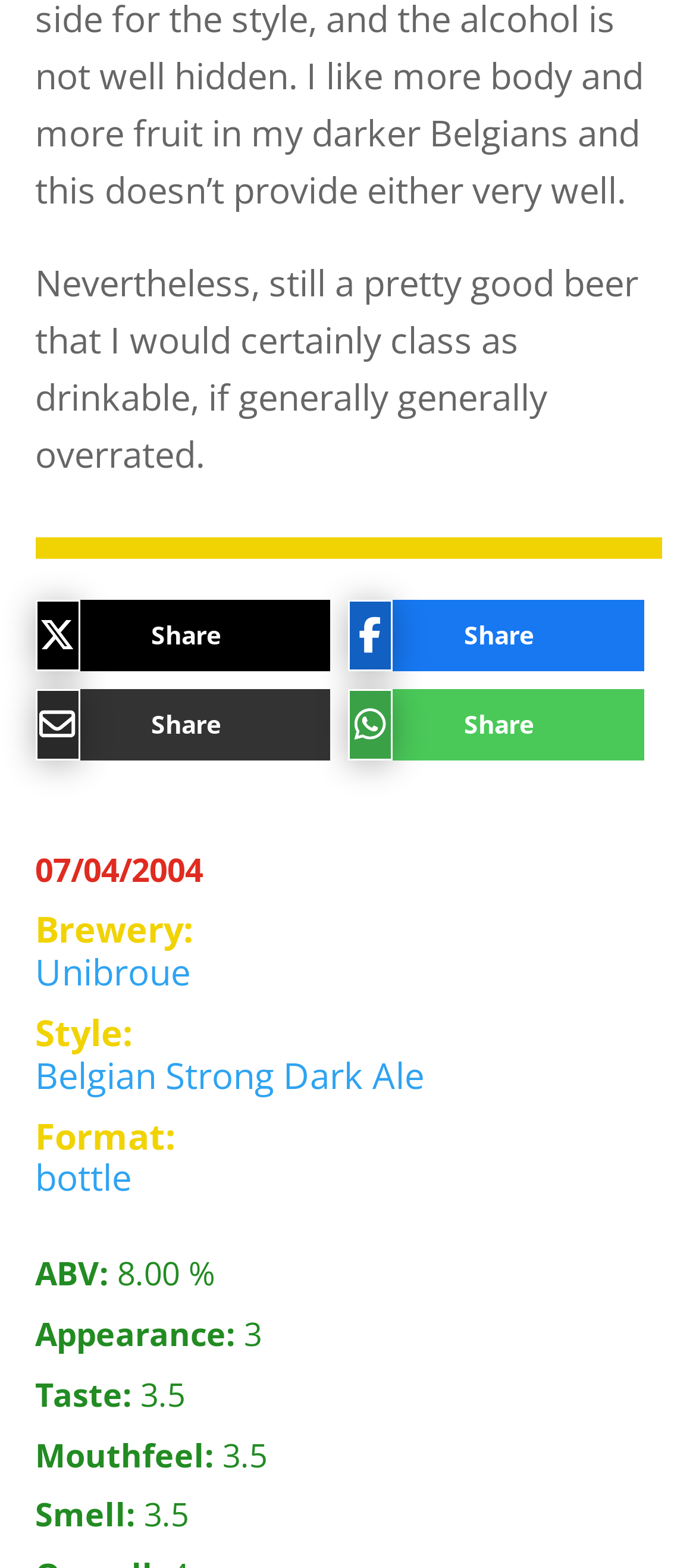What is the rating for the taste of the beer?
From the details in the image, provide a complete and detailed answer to the question.

I found the taste rating by looking at the 'Taste:' label, which is followed by the text '3.5', indicating that the rating for the taste of the beer is 3.5.